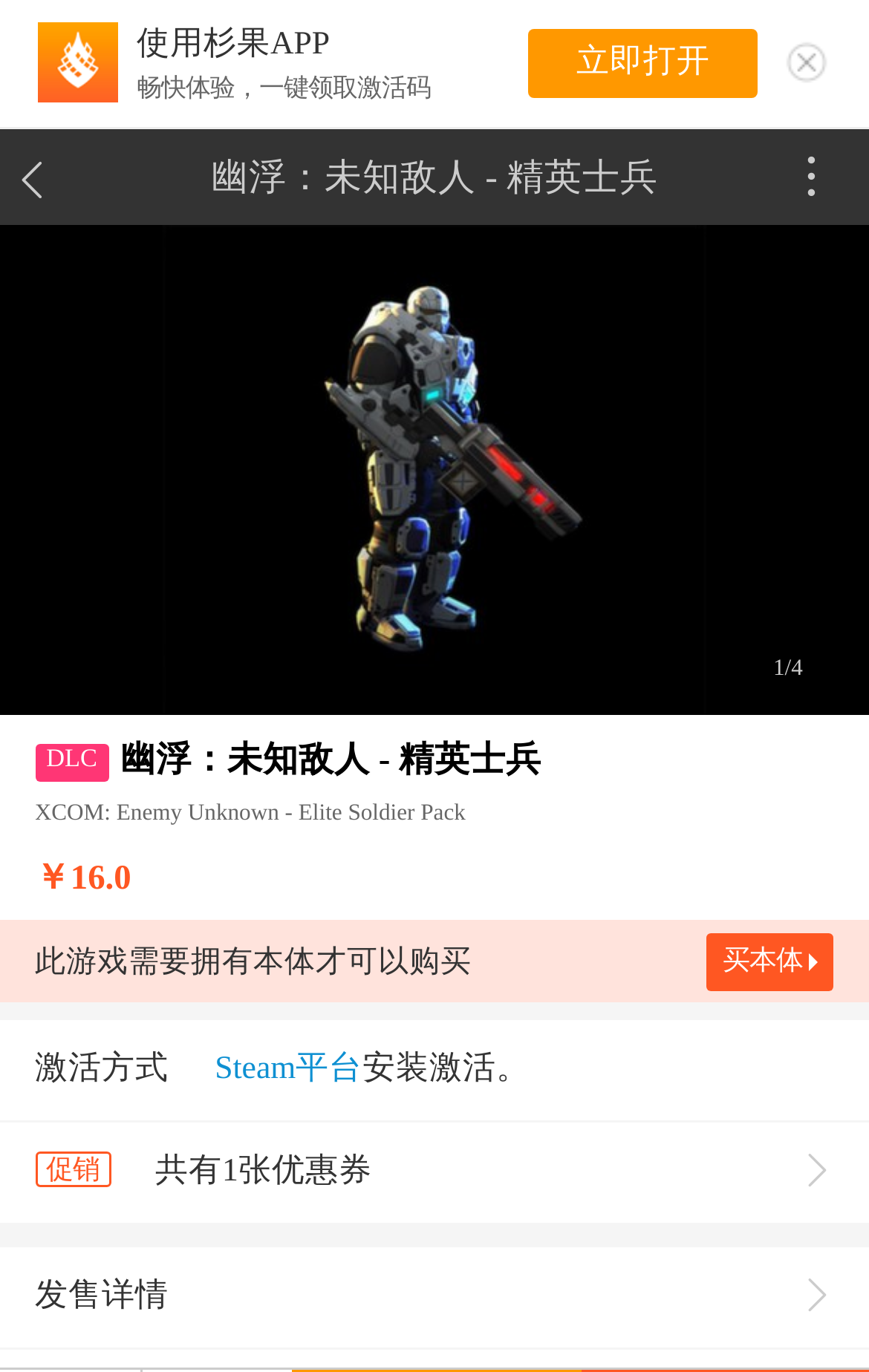Extract the bounding box coordinates for the UI element described as: "Steam平台".

[0.247, 0.766, 0.417, 0.792]